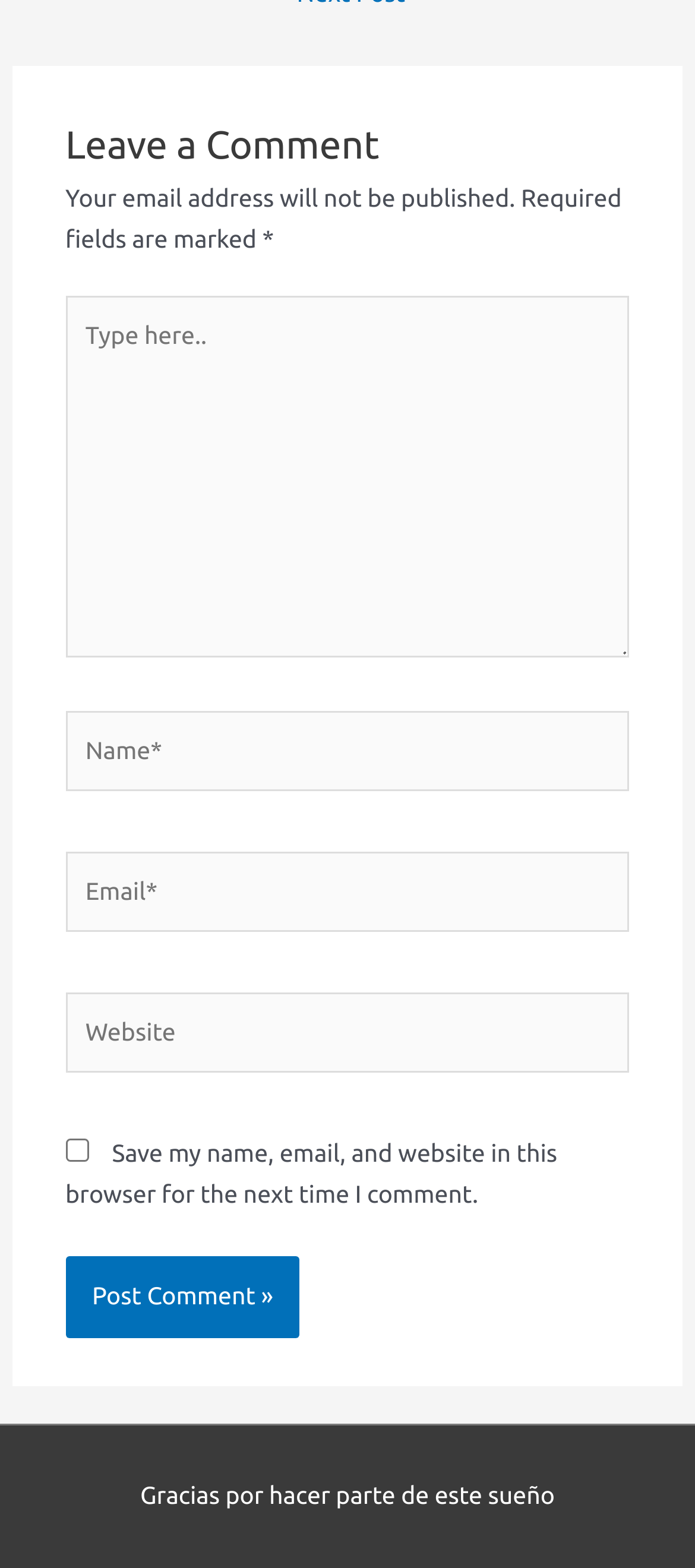Using the format (top-left x, top-left y, bottom-right x, bottom-right y), and given the element description, identify the bounding box coordinates within the screenshot: right here!

None